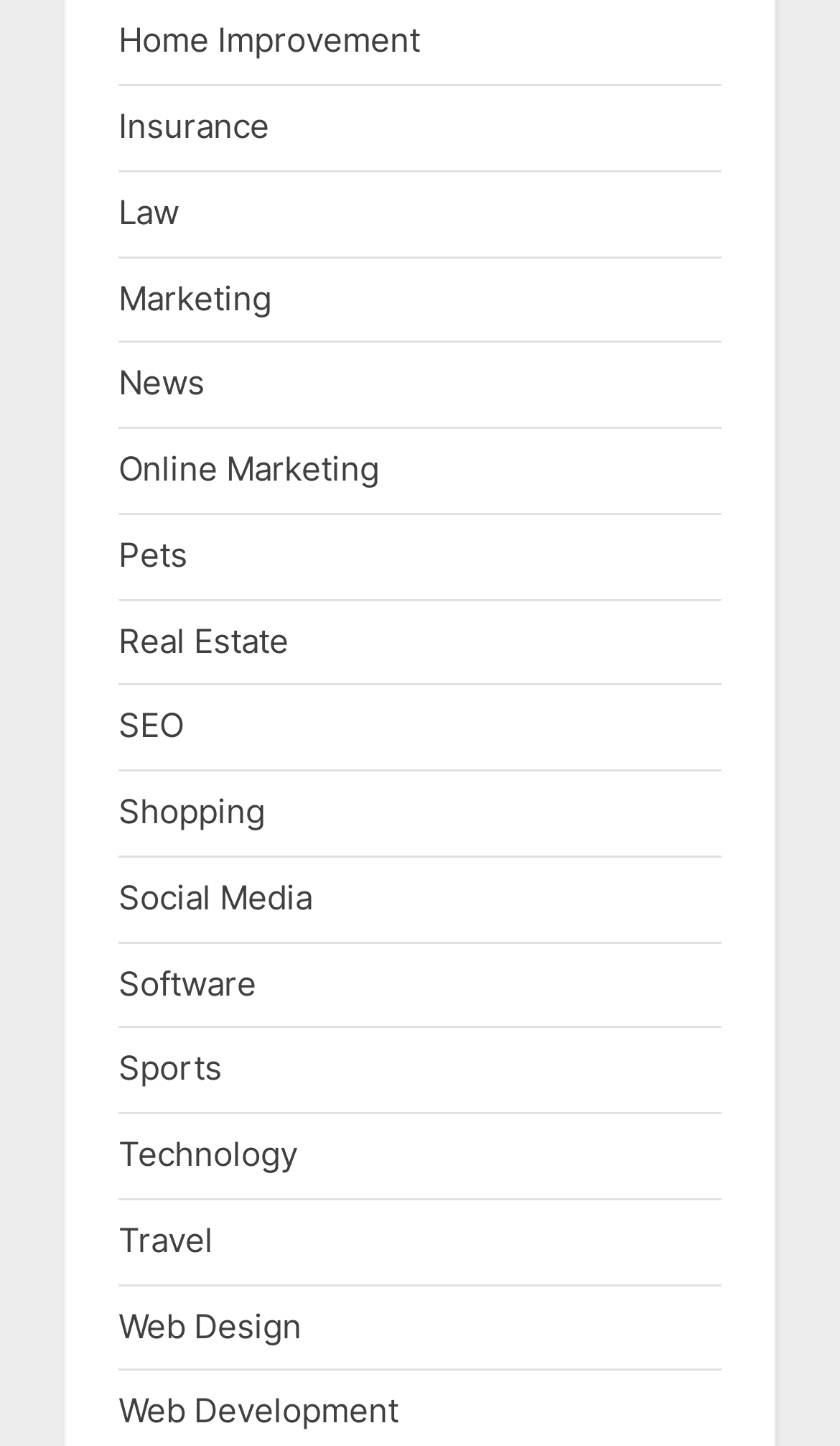Can you specify the bounding box coordinates of the area that needs to be clicked to fulfill the following instruction: "Go to the Web Design page"?

[0.141, 0.903, 0.359, 0.931]